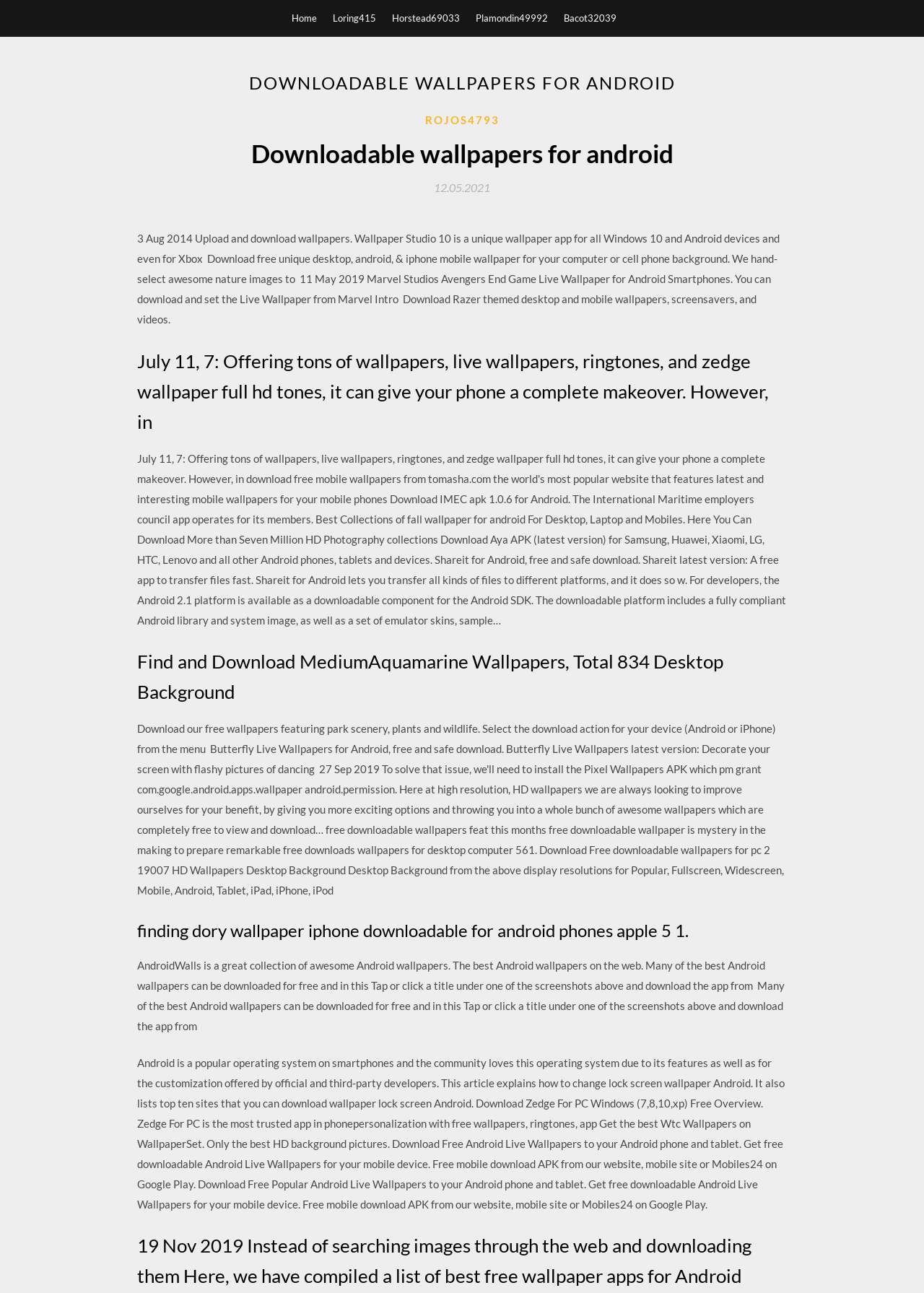Use a single word or phrase to answer this question: 
What is Zedge For PC?

App for phone personalization